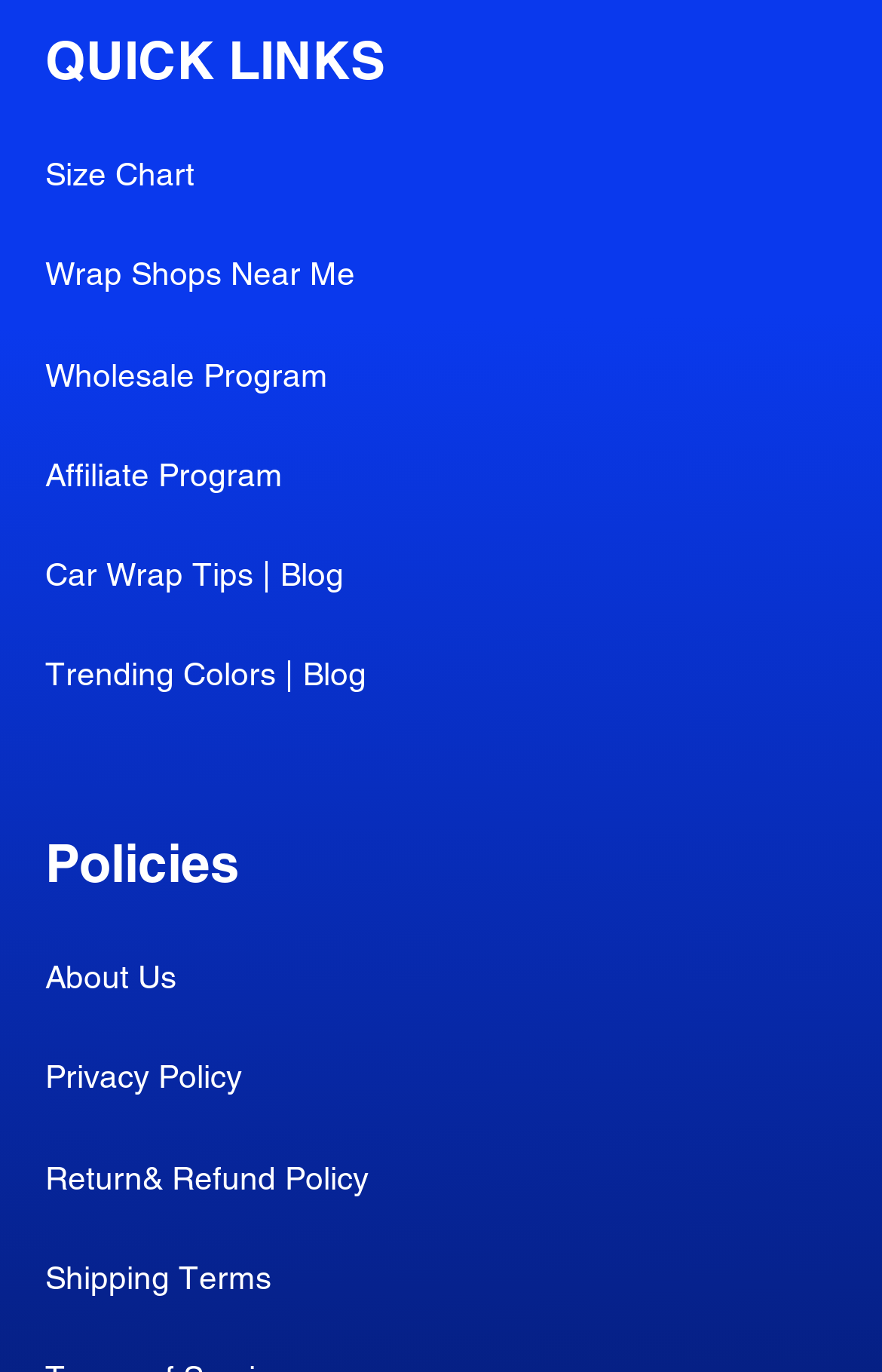Please find the bounding box coordinates of the section that needs to be clicked to achieve this instruction: "Check trending colors blog".

[0.051, 0.455, 0.949, 0.507]